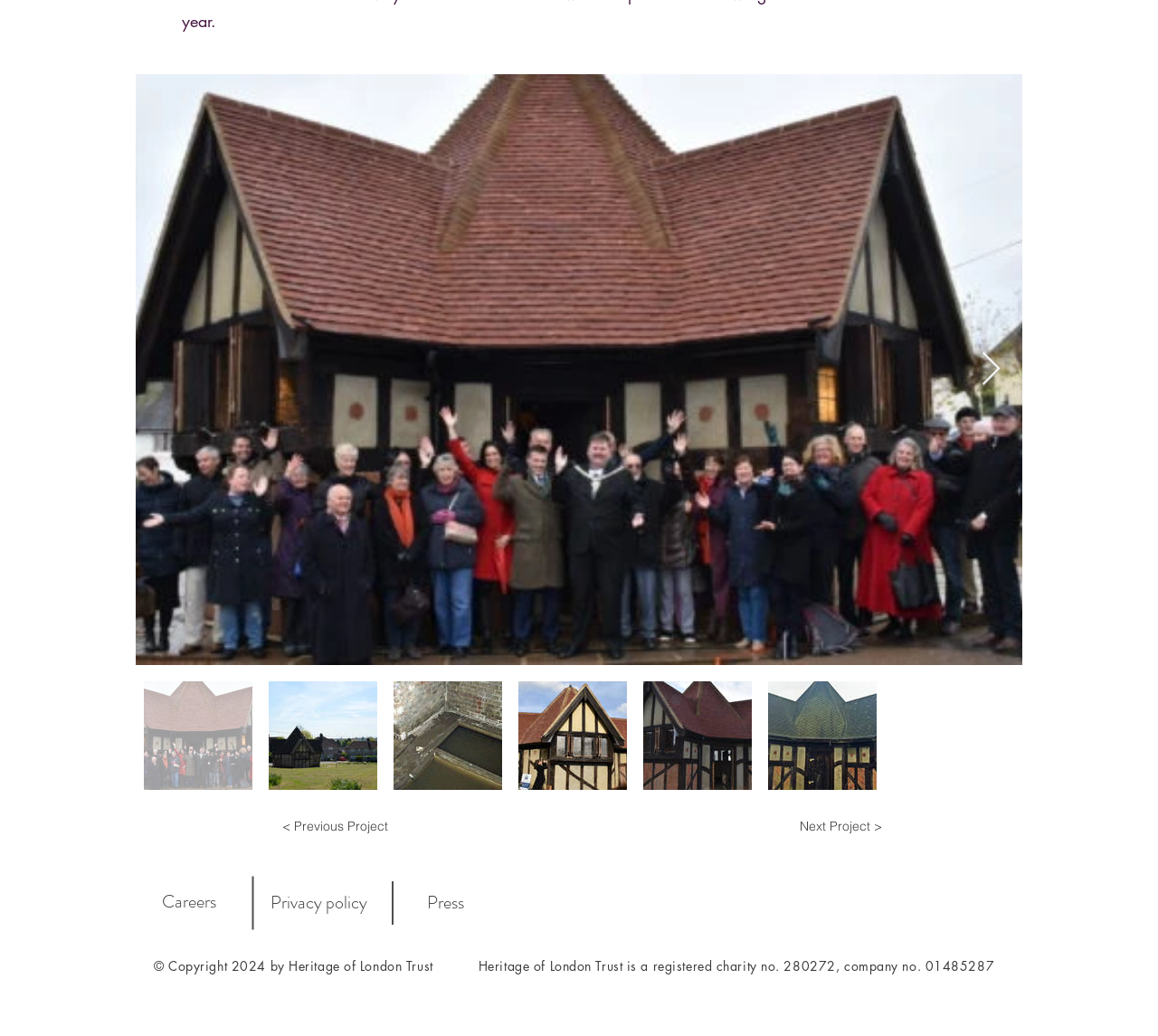Identify the bounding box coordinates for the UI element described as follows: < Previous Project. Use the format (top-left x, top-left y, bottom-right x, bottom-right y) and ensure all values are floating point numbers between 0 and 1.

[0.237, 0.78, 0.341, 0.815]